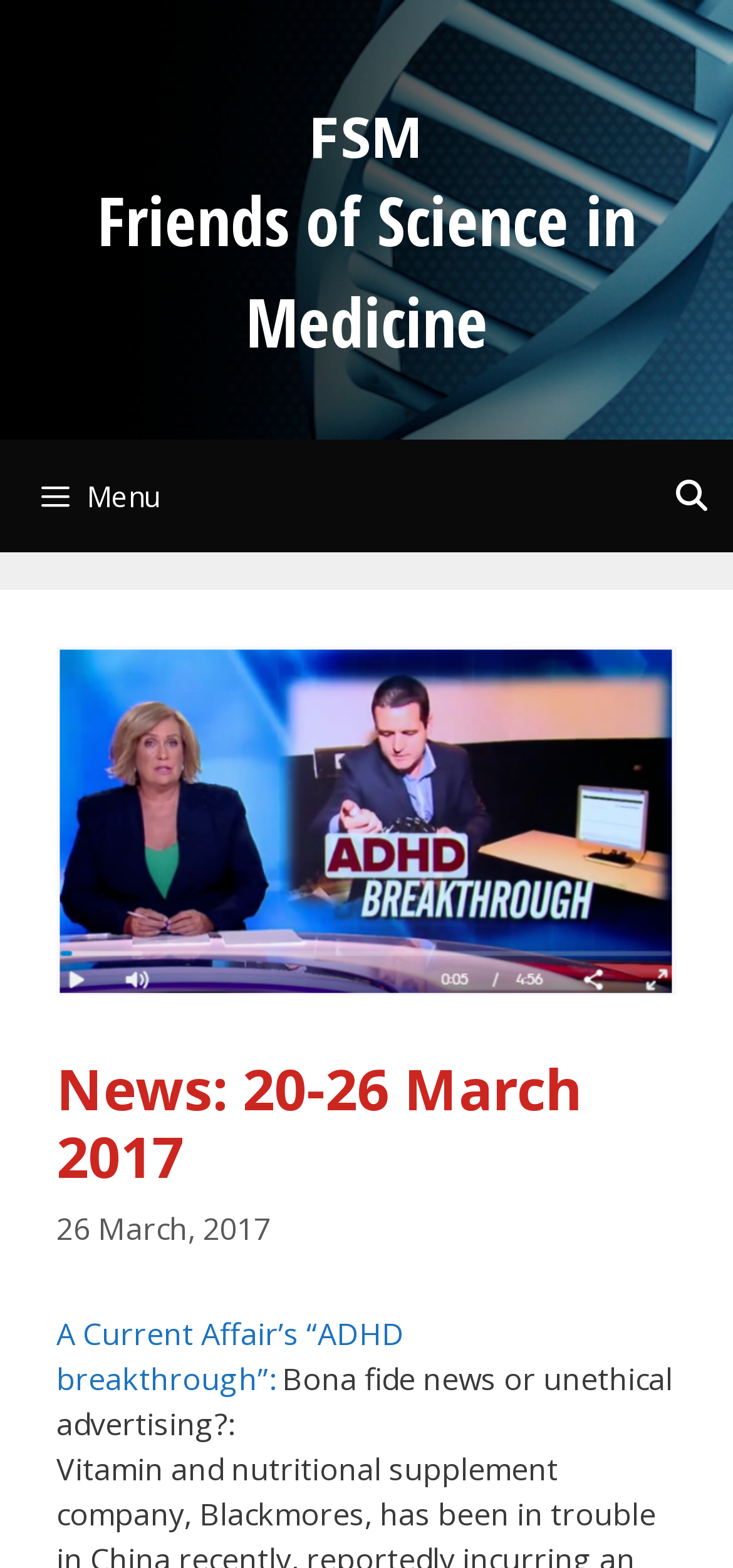Answer the following inquiry with a single word or phrase:
What is the topic of the news article?

ADHD breakthrough